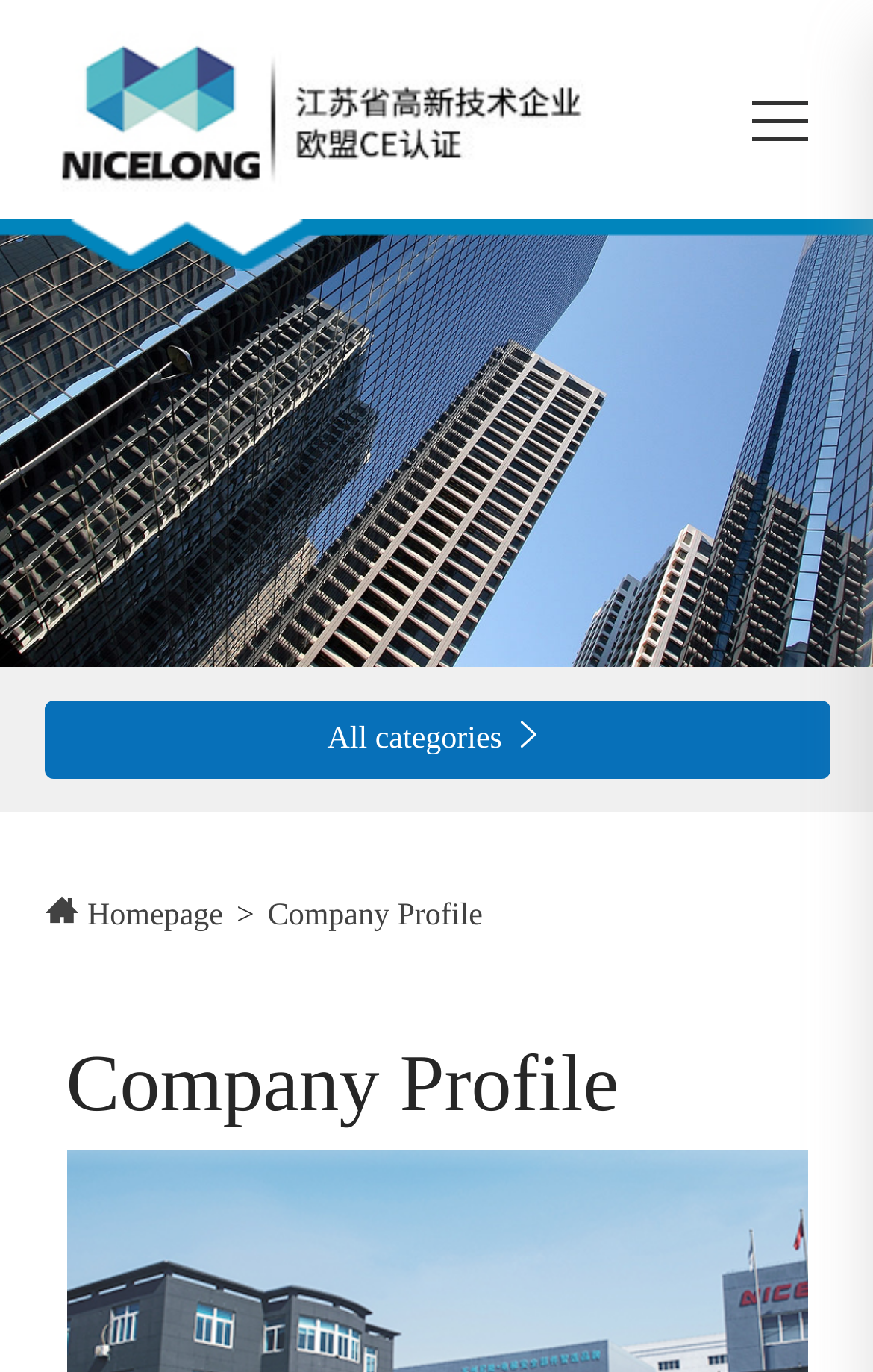Provide the bounding box coordinates of the UI element that matches the description: "parent_node: dmoz.org value="Search Open Directory"".

None